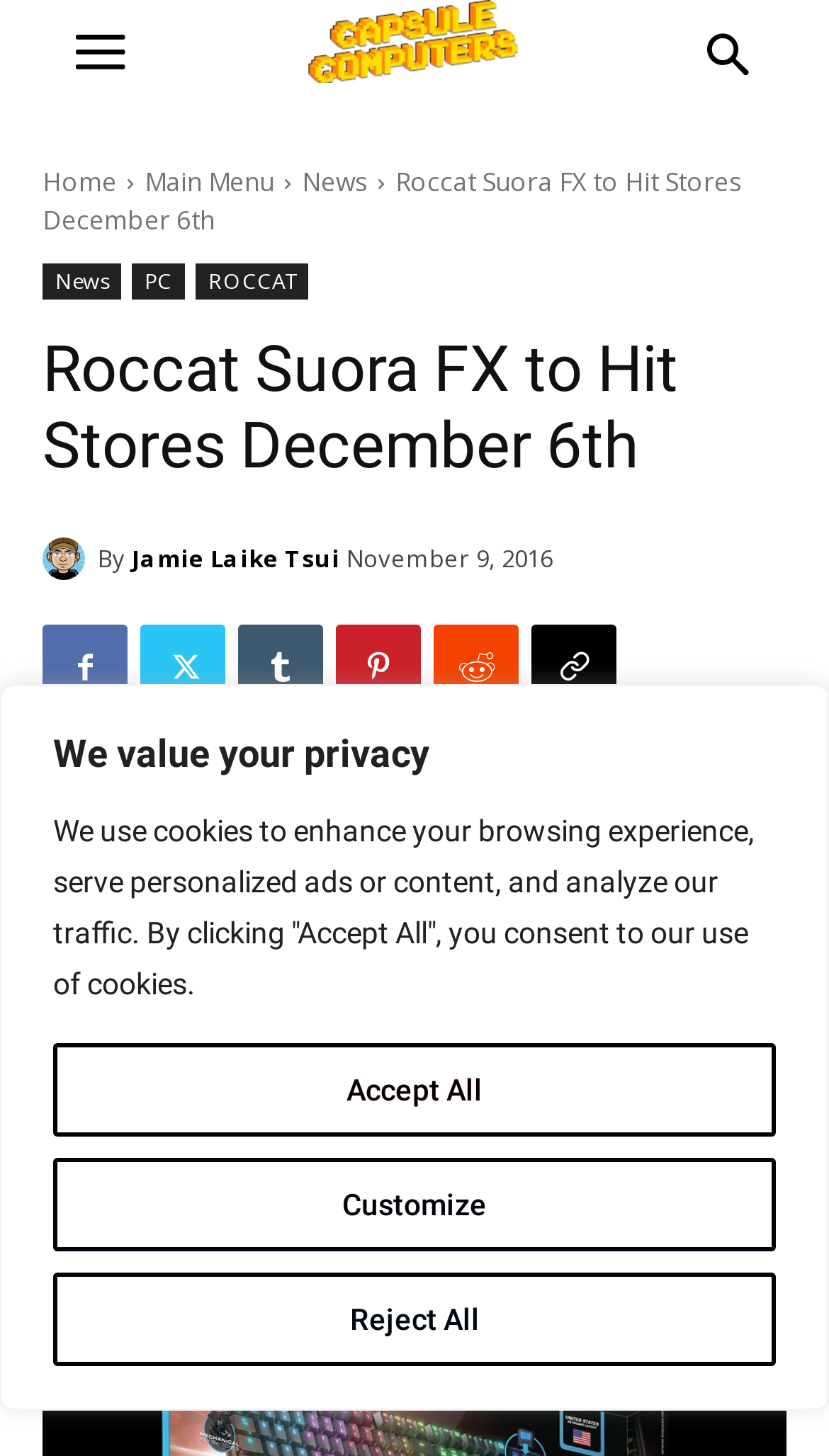Identify the bounding box coordinates for the UI element mentioned here: "Home". Provide the coordinates as four float values between 0 and 1, i.e., [left, top, right, bottom].

[0.051, 0.112, 0.141, 0.137]